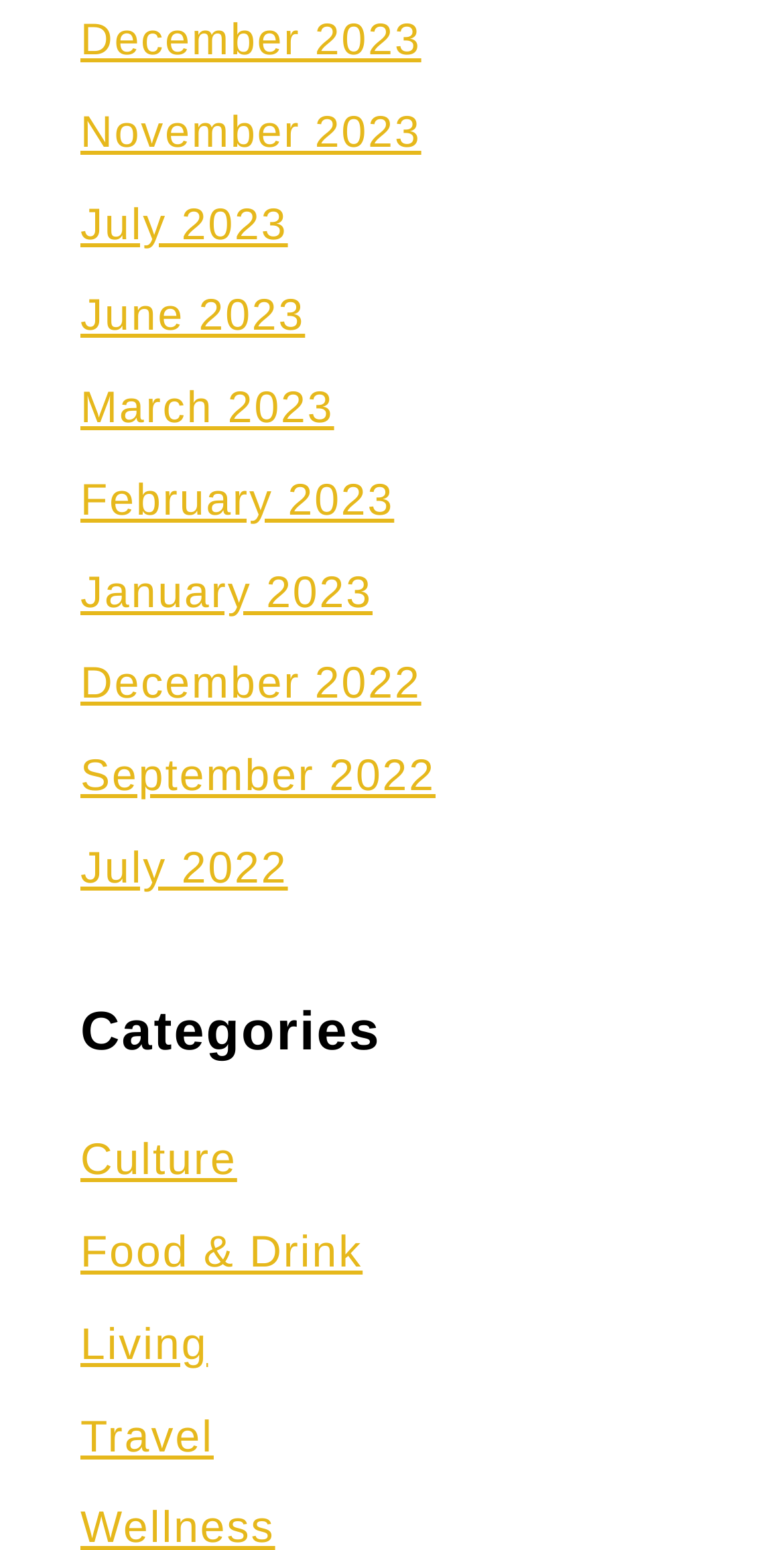Respond to the following query with just one word or a short phrase: 
How many categories are listed?

4